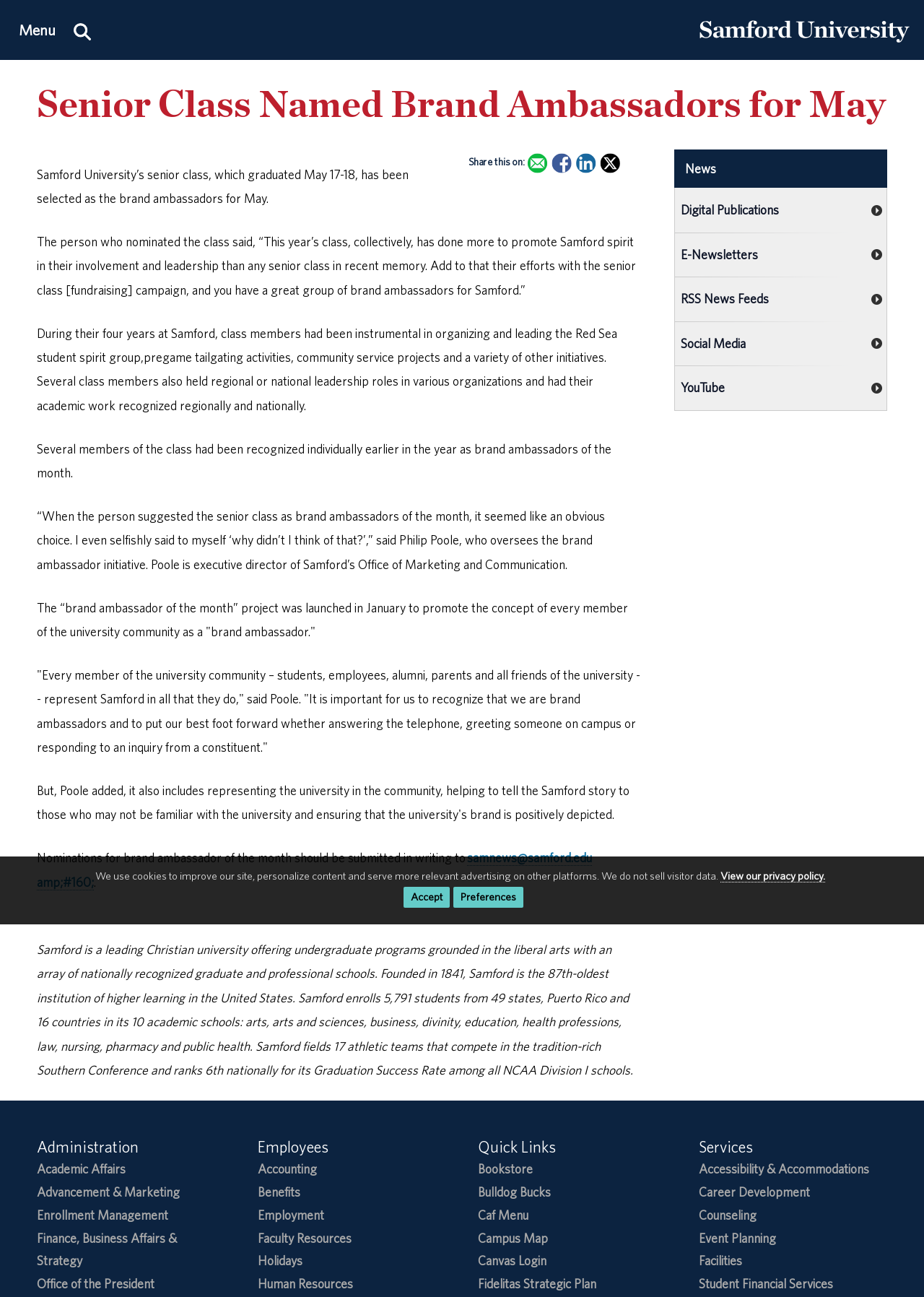Please specify the bounding box coordinates of the clickable region necessary for completing the following instruction: "Go to the Office of the President". The coordinates must consist of four float numbers between 0 and 1, i.e., [left, top, right, bottom].

[0.04, 0.984, 0.167, 0.995]